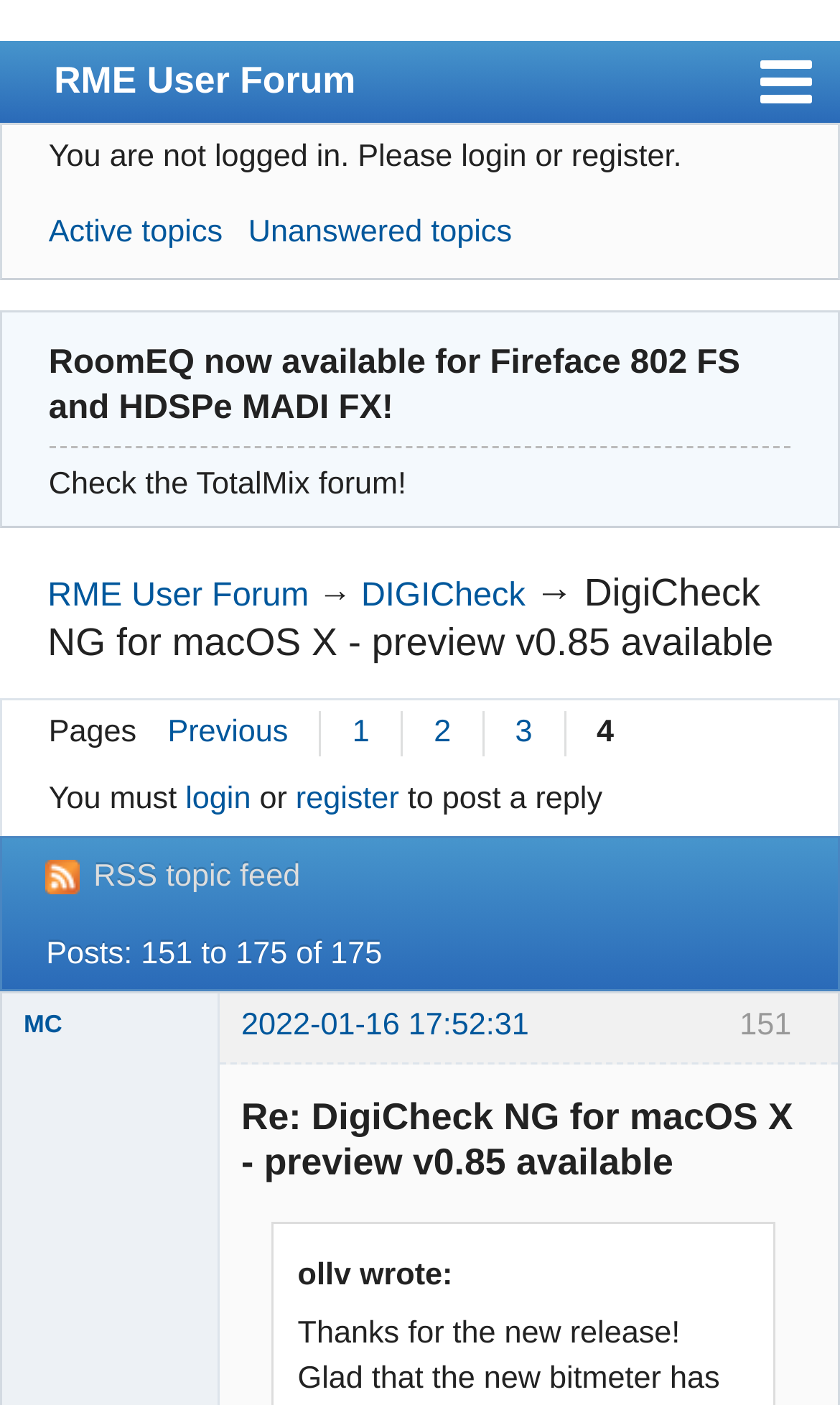What is the status of the user MC?
Refer to the image and answer the question using a single word or phrase.

Offline